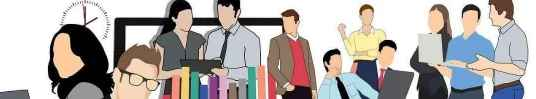With reference to the screenshot, provide a detailed response to the question below:
What is visible in the background?

In the background, a clock is visible, emphasizing the fast-paced nature of the work environment, indicating that time management is crucial in this contemporary workplace.